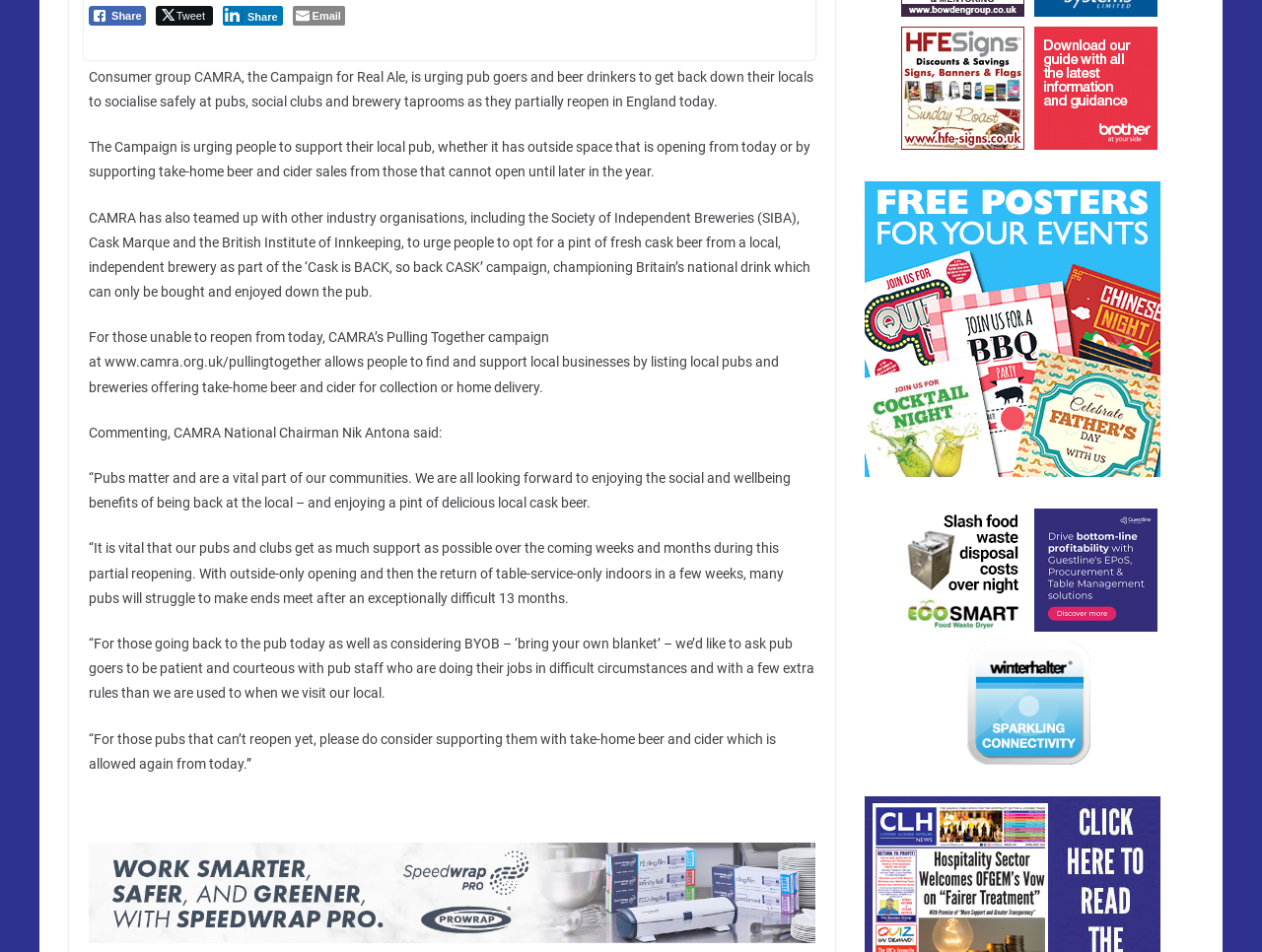Find the bounding box coordinates for the HTML element described as: "Tweet". The coordinates should consist of four float values between 0 and 1, i.e., [left, top, right, bottom].

[0.123, 0.006, 0.169, 0.027]